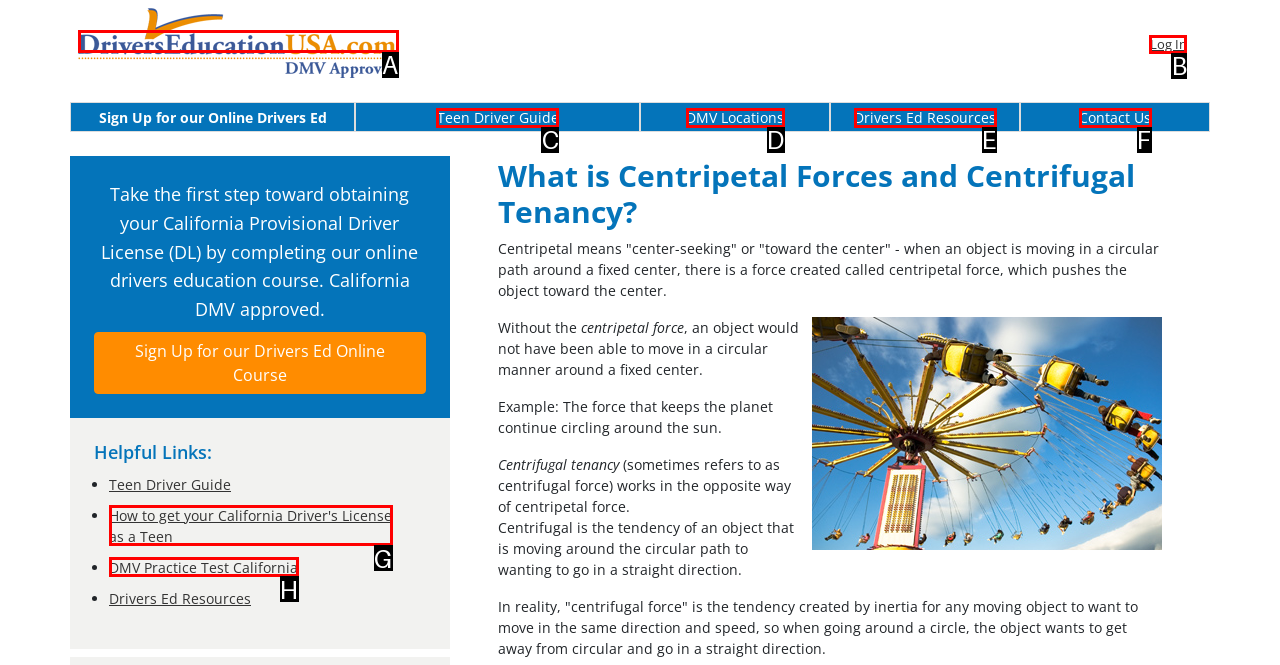Which HTML element should be clicked to fulfill the following task: Log in to the website?
Reply with the letter of the appropriate option from the choices given.

B